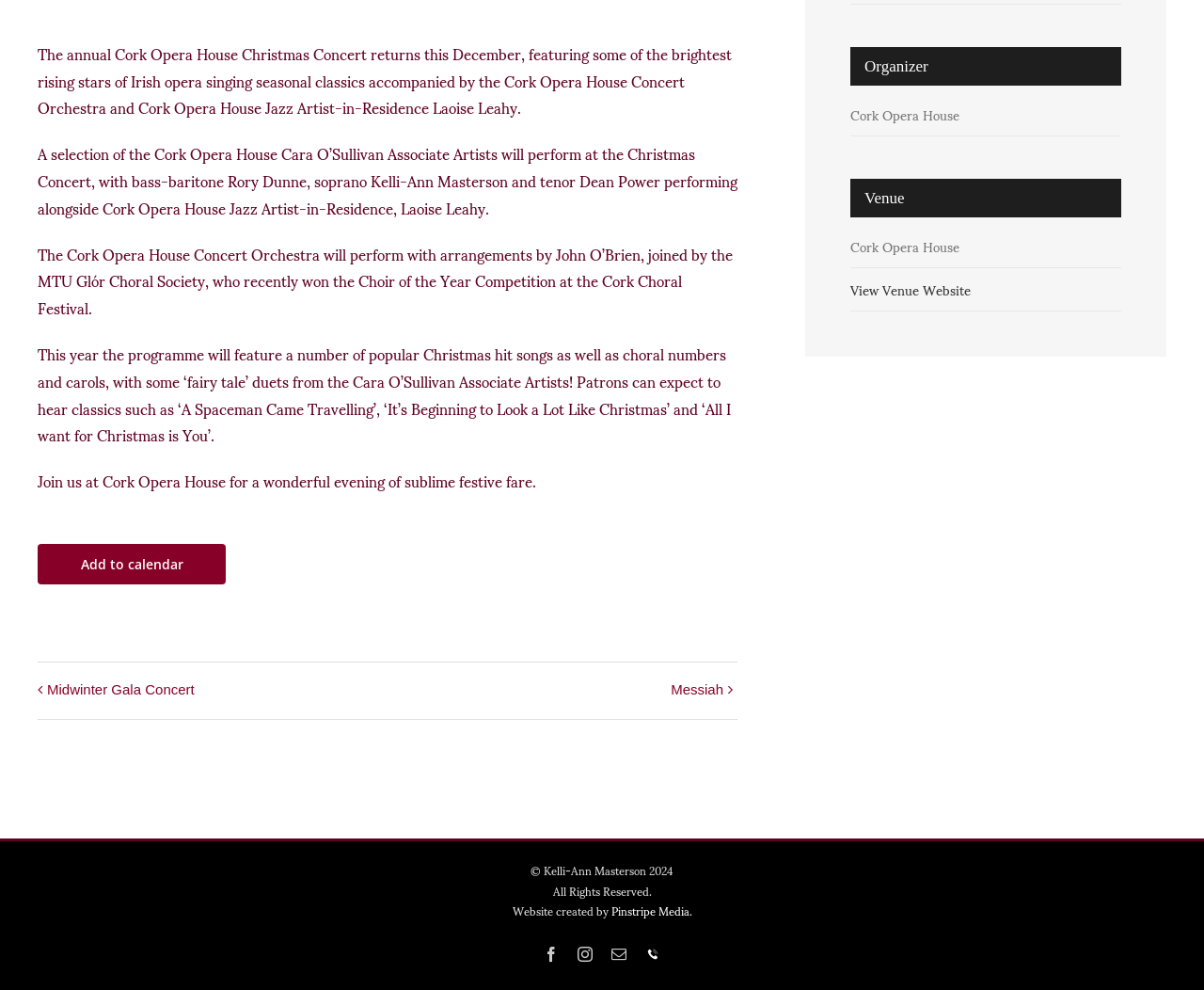Please find the bounding box coordinates (top-left x, top-left y, bottom-right x, bottom-right y) in the screenshot for the UI element described as follows: Messiah

[0.549, 0.688, 0.601, 0.707]